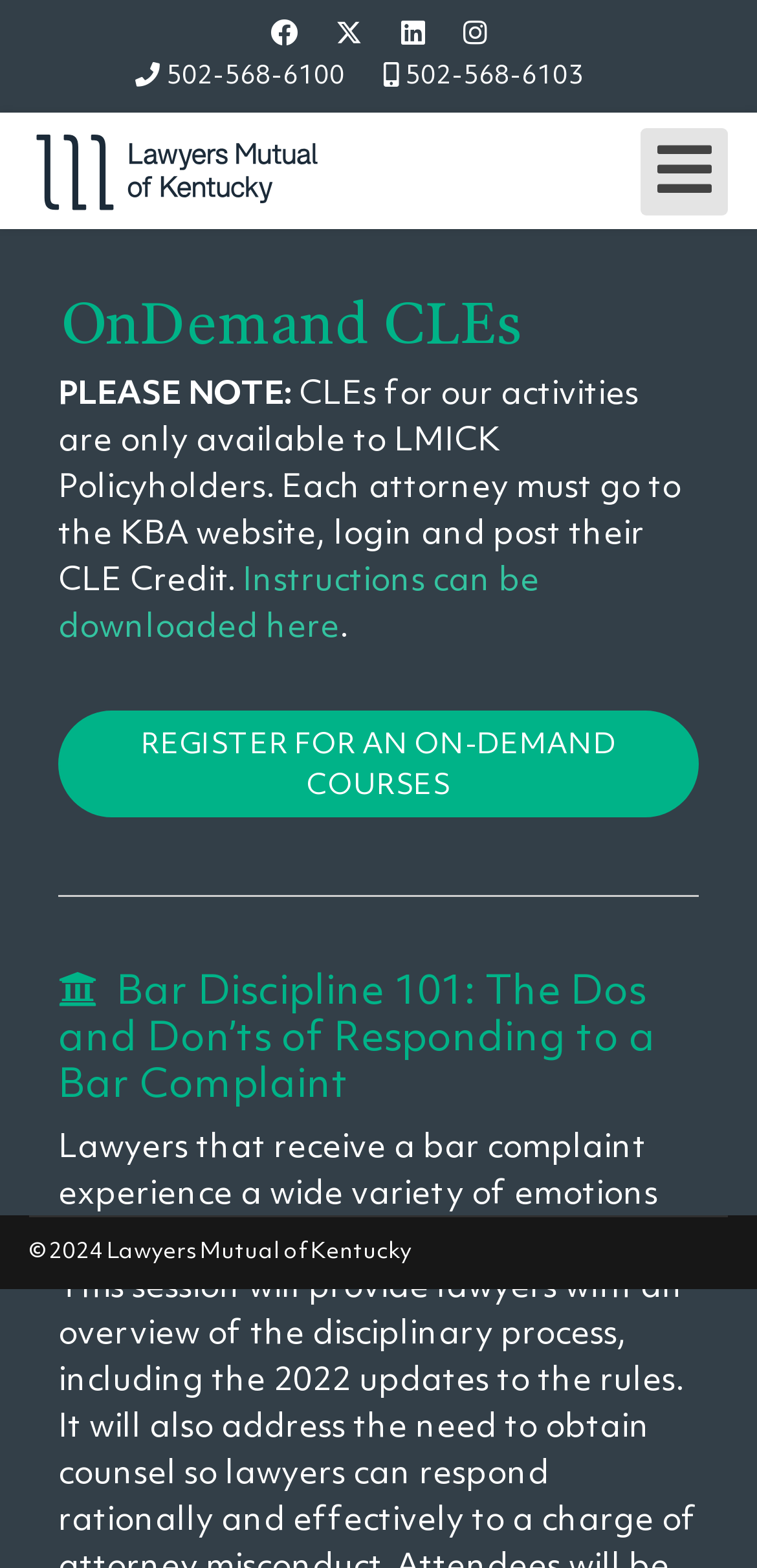Pinpoint the bounding box coordinates of the area that must be clicked to complete this instruction: "Go back to top".

None